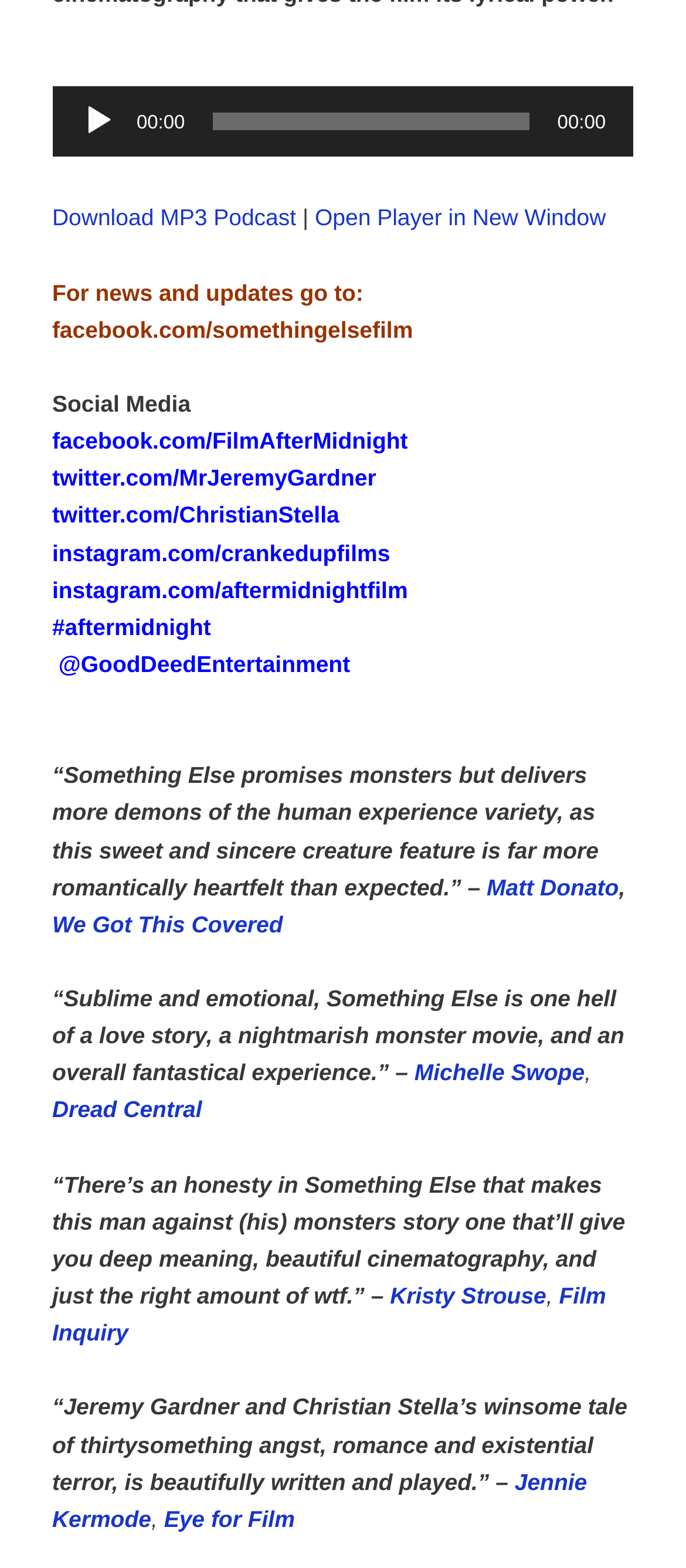Provide a one-word or brief phrase answer to the question:
What is the name of the audio player?

Audio Player